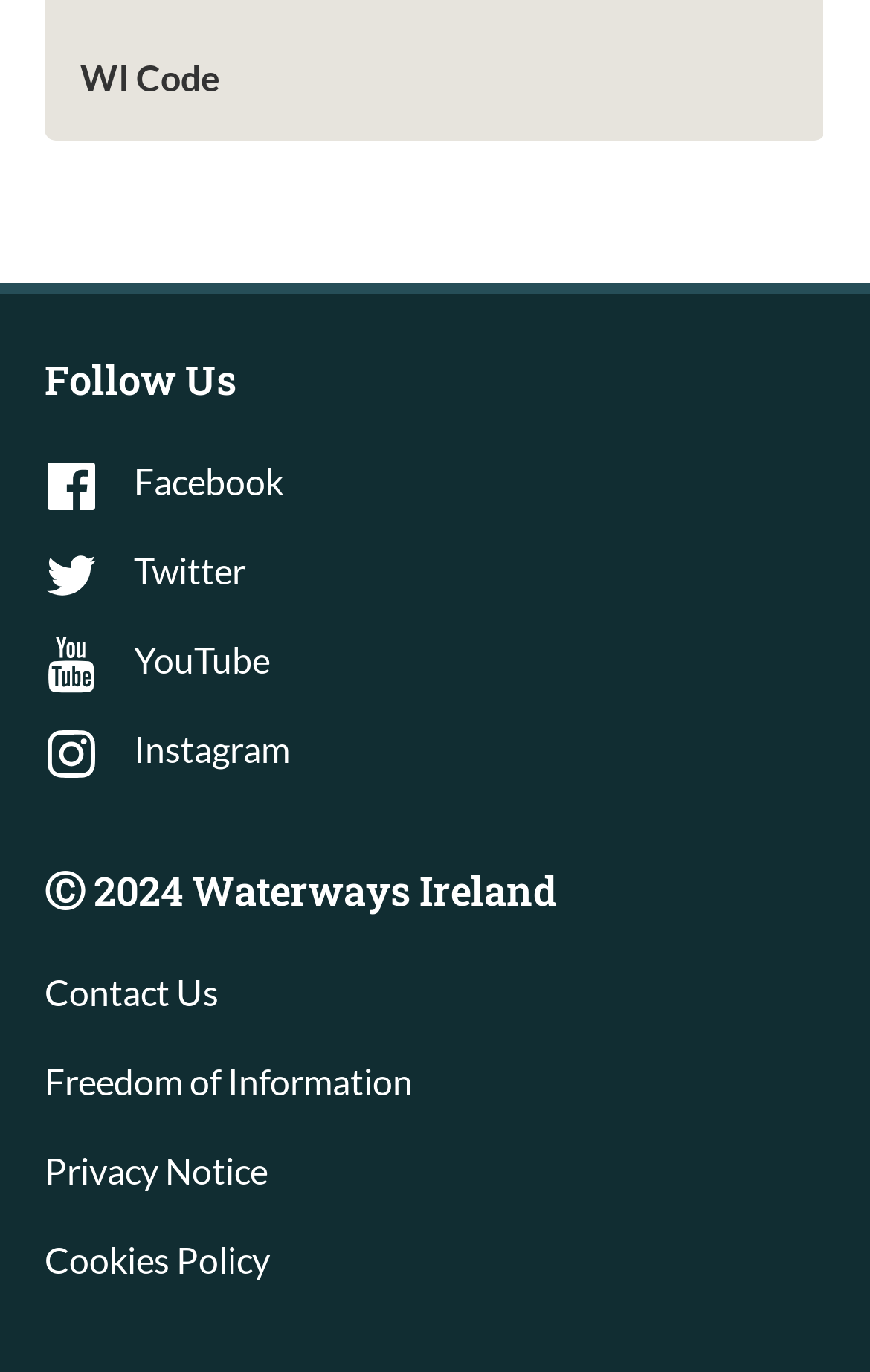Please provide a brief answer to the question using only one word or phrase: 
How many social media links are present?

4